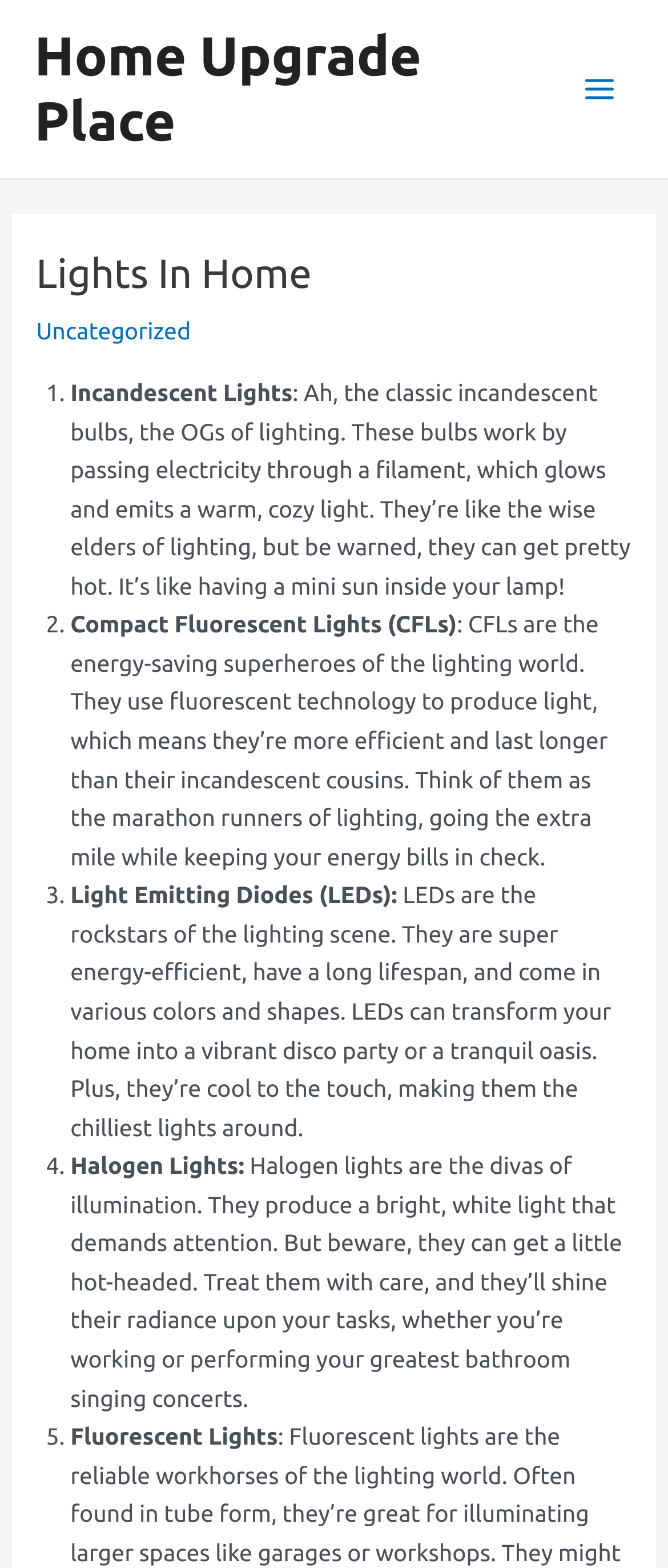What types of lights are discussed on this webpage?
Can you give a detailed and elaborate answer to the question?

By analyzing the content of the webpage, I found that there are five types of lights discussed, which are Incandescent Lights, Compact Fluorescent Lights (CFLs), Light Emitting Diodes (LEDs), Halogen Lights, and Fluorescent Lights. These types of lights are listed in a numbered format, with a brief description of each type.